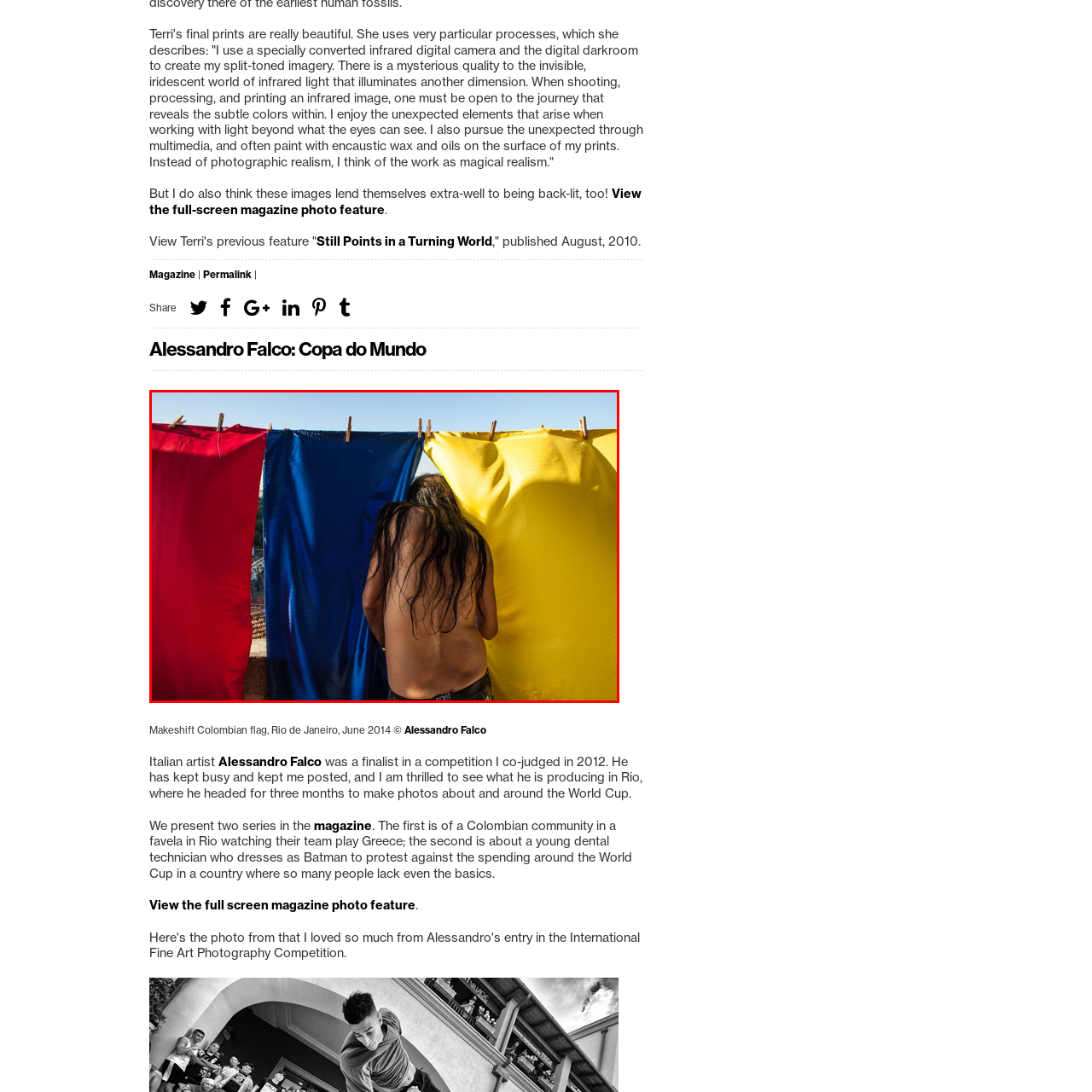Give a thorough and detailed account of the visual content inside the red-framed part of the image.

In this striking image, a man stands partially obscured by three vibrant fabric panels—red, blue, and yellow—hanging on a line. His bare back and long hair suggest a moment of intimacy and reflection, as he is engaged in an activity behind the curtains. The colors of the fabrics may evoke strong cultural or emotional associations, particularly in the context of the World Cup, often a time of national pride and community spirit. This photograph, part of a series by the Italian artist Alessandro Falco, captures the essence of life in Rio de Janeiro while resonating with themes of identity and celebration amidst a bustling atmosphere. The sunlight casts a warm glow, enhancing the rich colors and inviting viewers to ponder the stories that unfold behind the curtains, revealing layers of human experience and emotion in this vibrant setting.